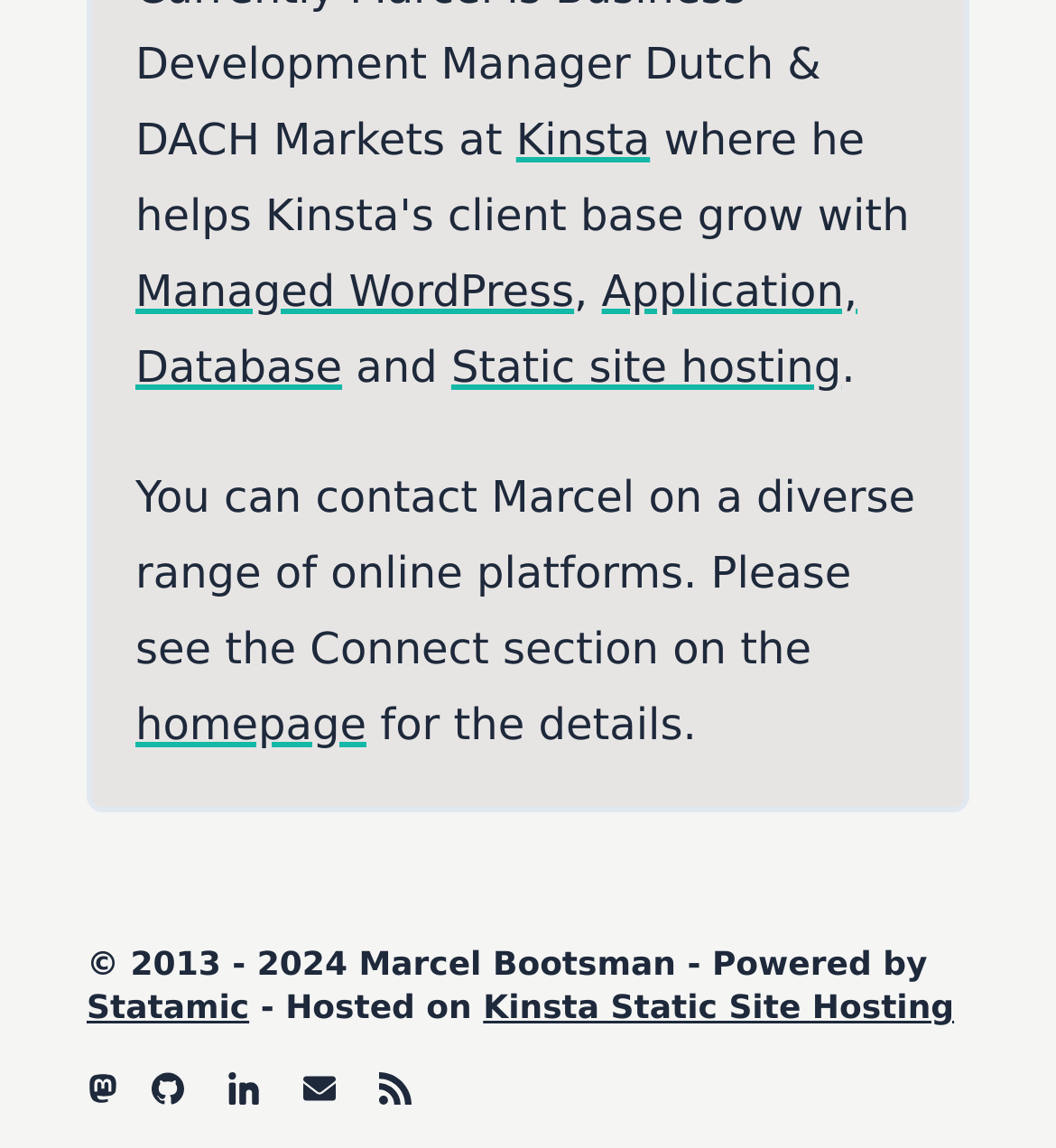Can you find the bounding box coordinates for the element that needs to be clicked to execute this instruction: "contact Marcel on Mastodon"? The coordinates should be given as four float numbers between 0 and 1, i.e., [left, top, right, bottom].

[0.072, 0.925, 0.123, 0.972]